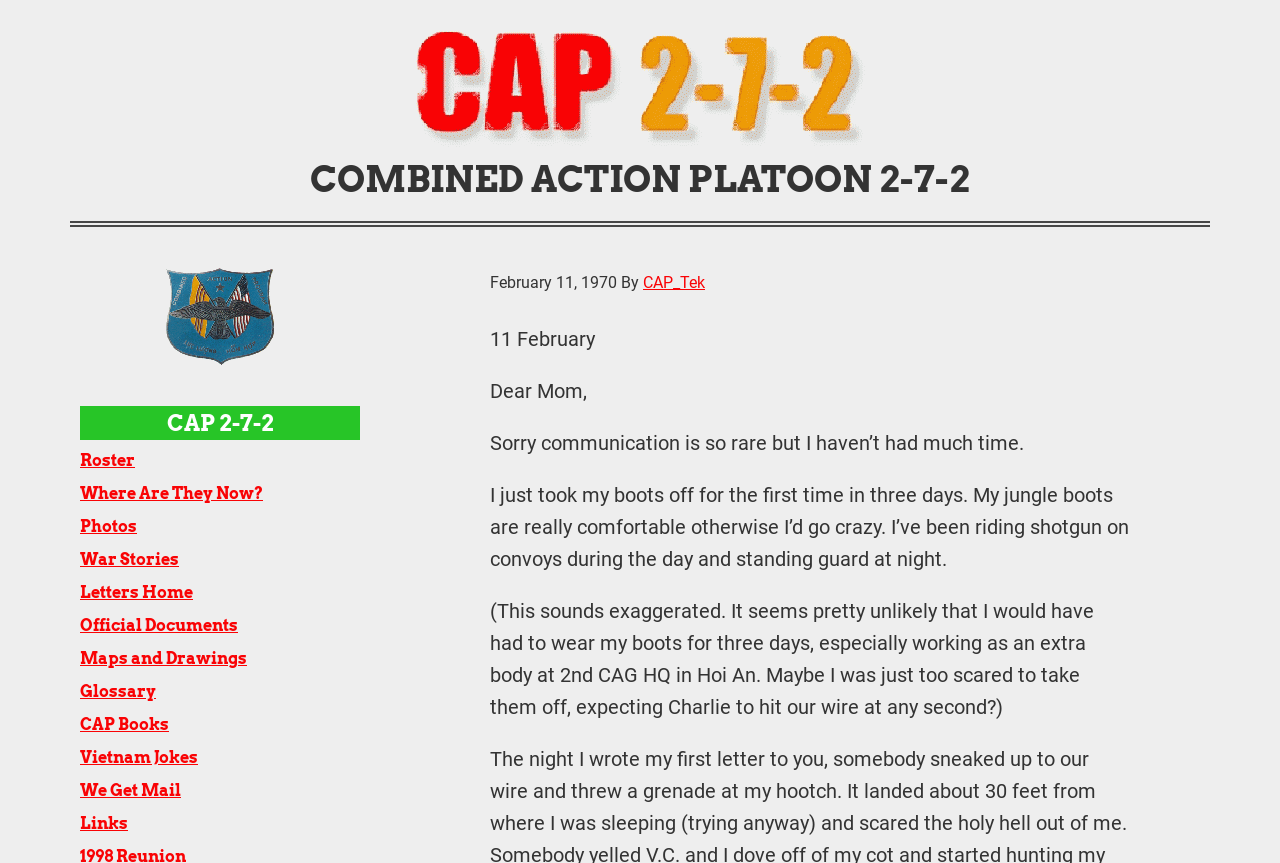What is the date mentioned in the letter?
Please provide a single word or phrase as your answer based on the image.

February 11, 1970